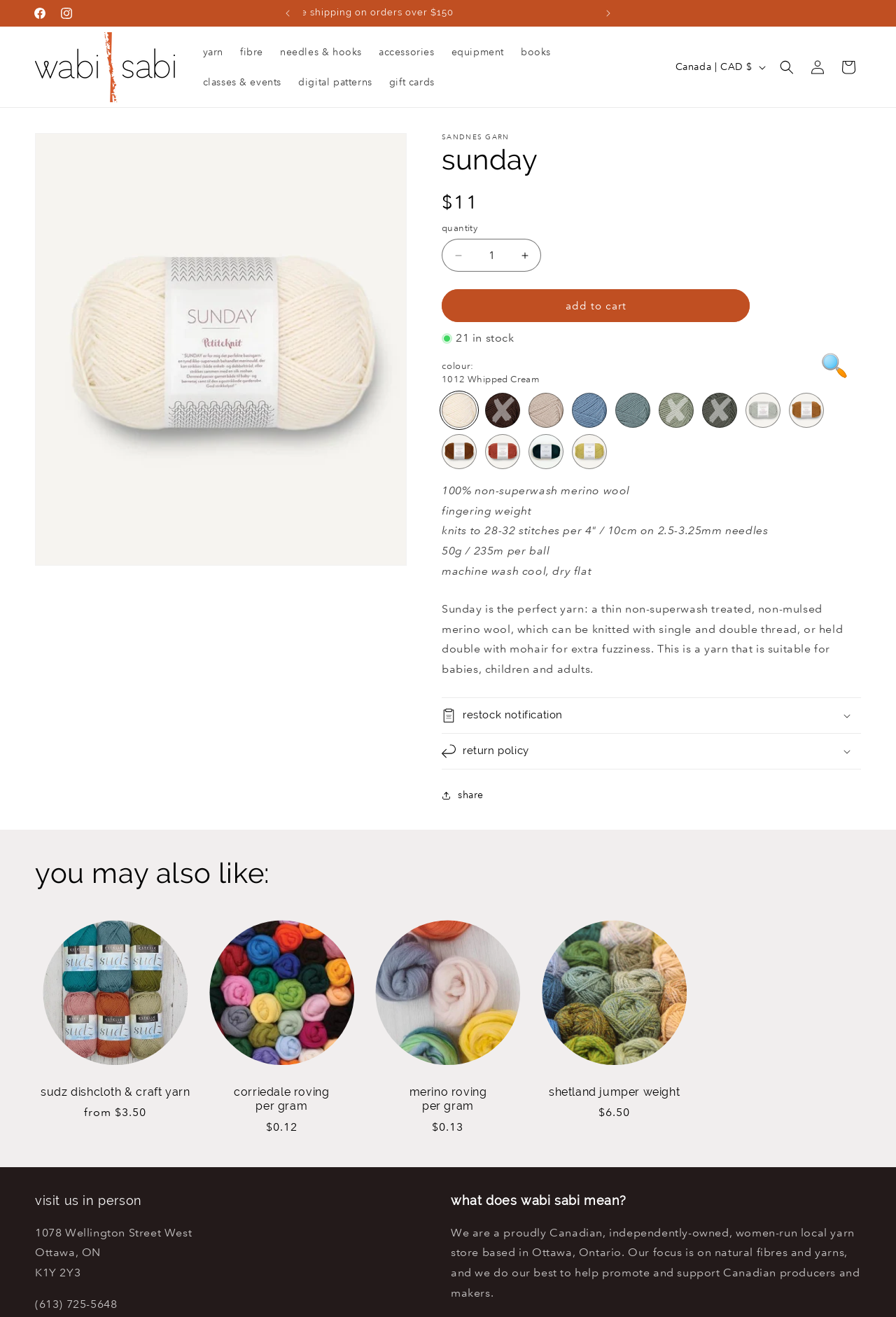What is the name of the yarn?
Please provide a detailed answer to the question.

The name of the yarn can be found in the heading 'sunday' with bounding box coordinates [0.493, 0.107, 0.961, 0.135].